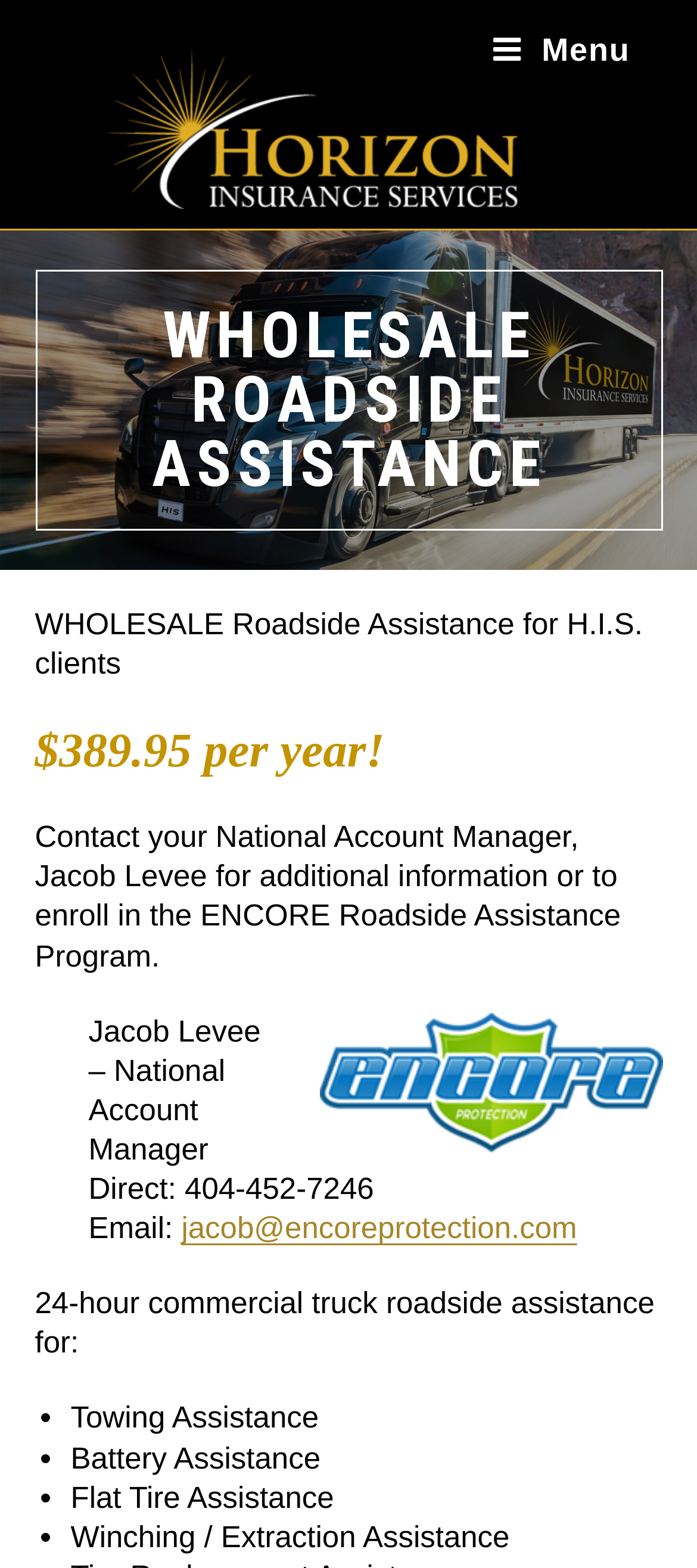What is the price of the ENCORE Roadside Assistance Program?
Please provide a single word or phrase as the answer based on the screenshot.

$389.95 per year!